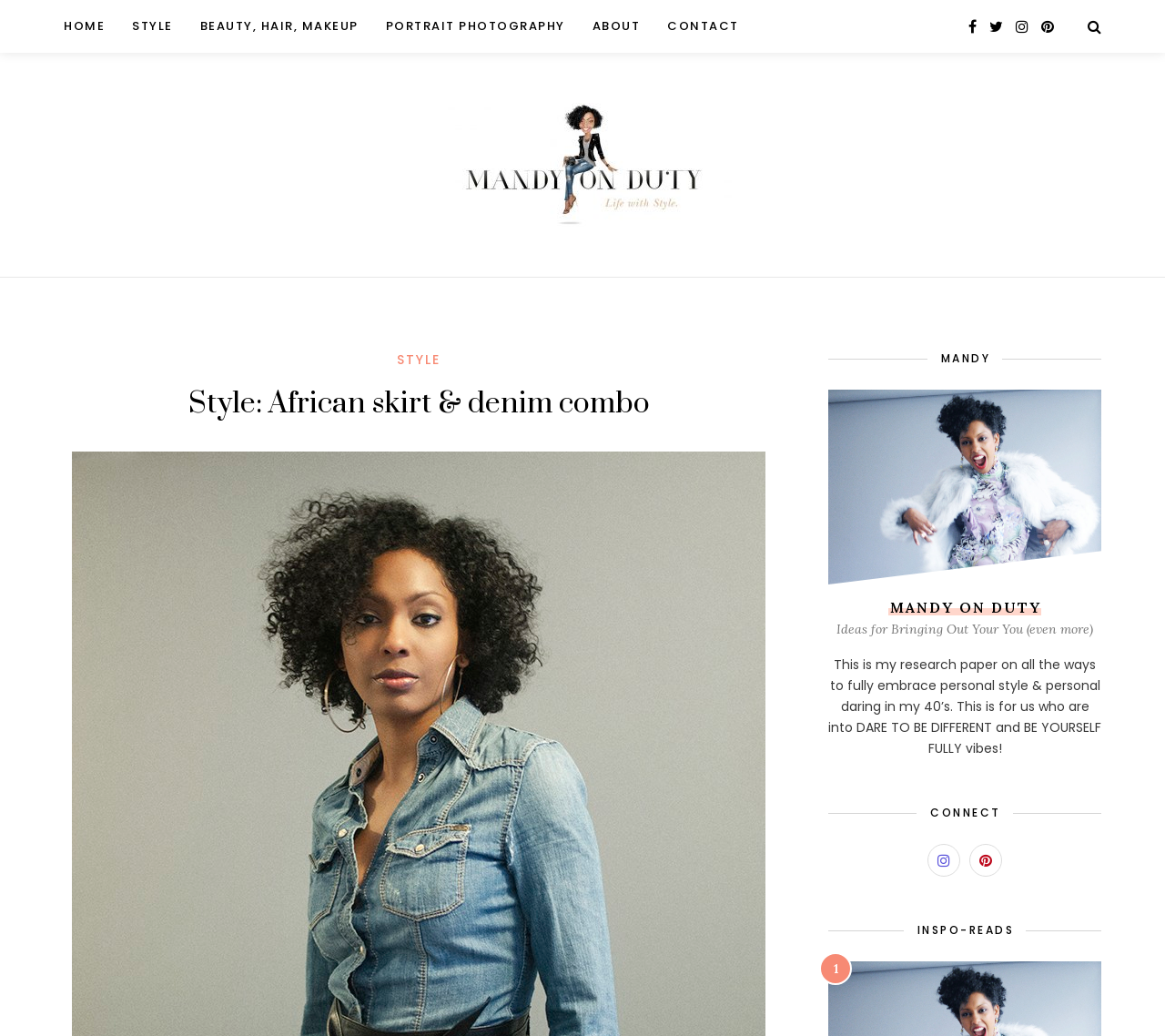Could you identify the text that serves as the heading for this webpage?

Style: African skirt & denim combo